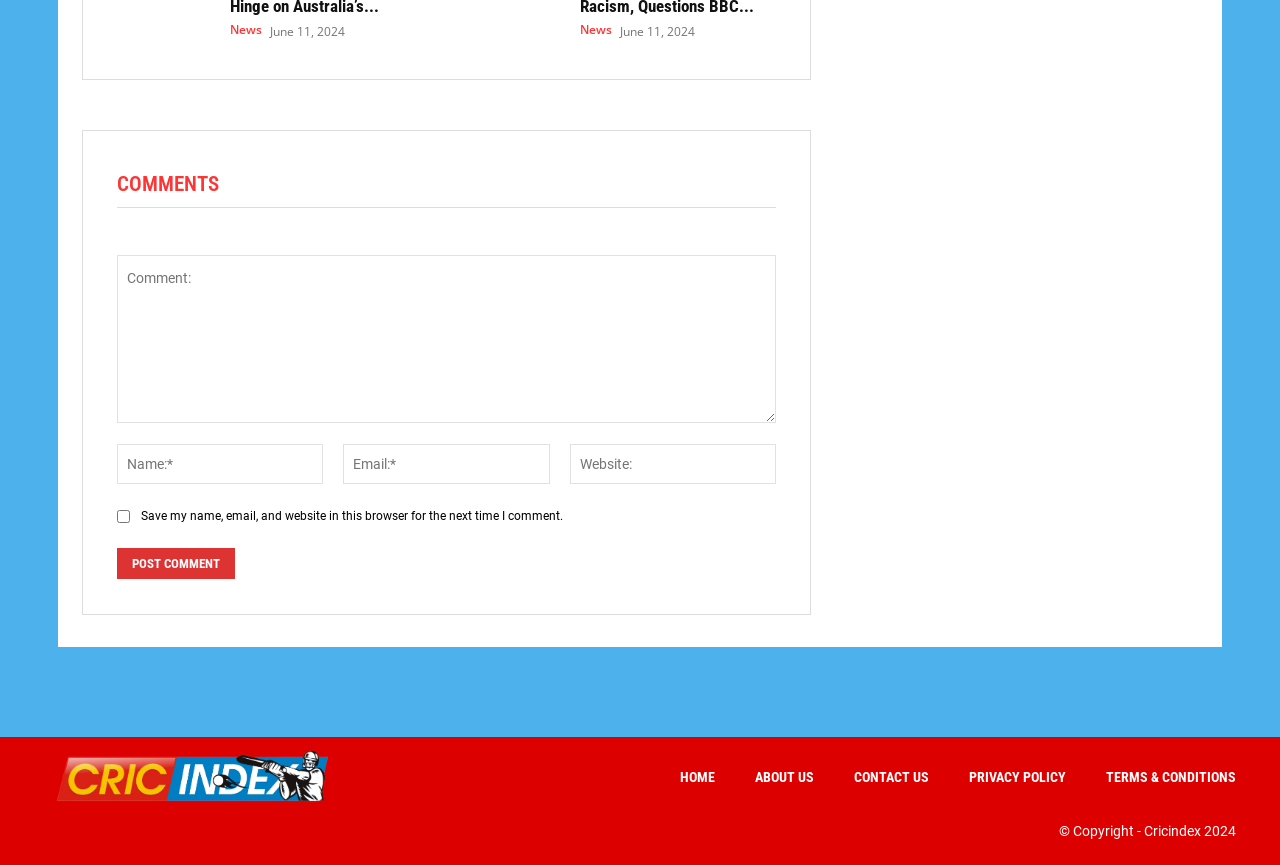Show the bounding box coordinates for the element that needs to be clicked to execute the following instruction: "Click on the Logo". Provide the coordinates in the form of four float numbers between 0 and 1, i.e., [left, top, right, bottom].

[0.034, 0.864, 0.269, 0.933]